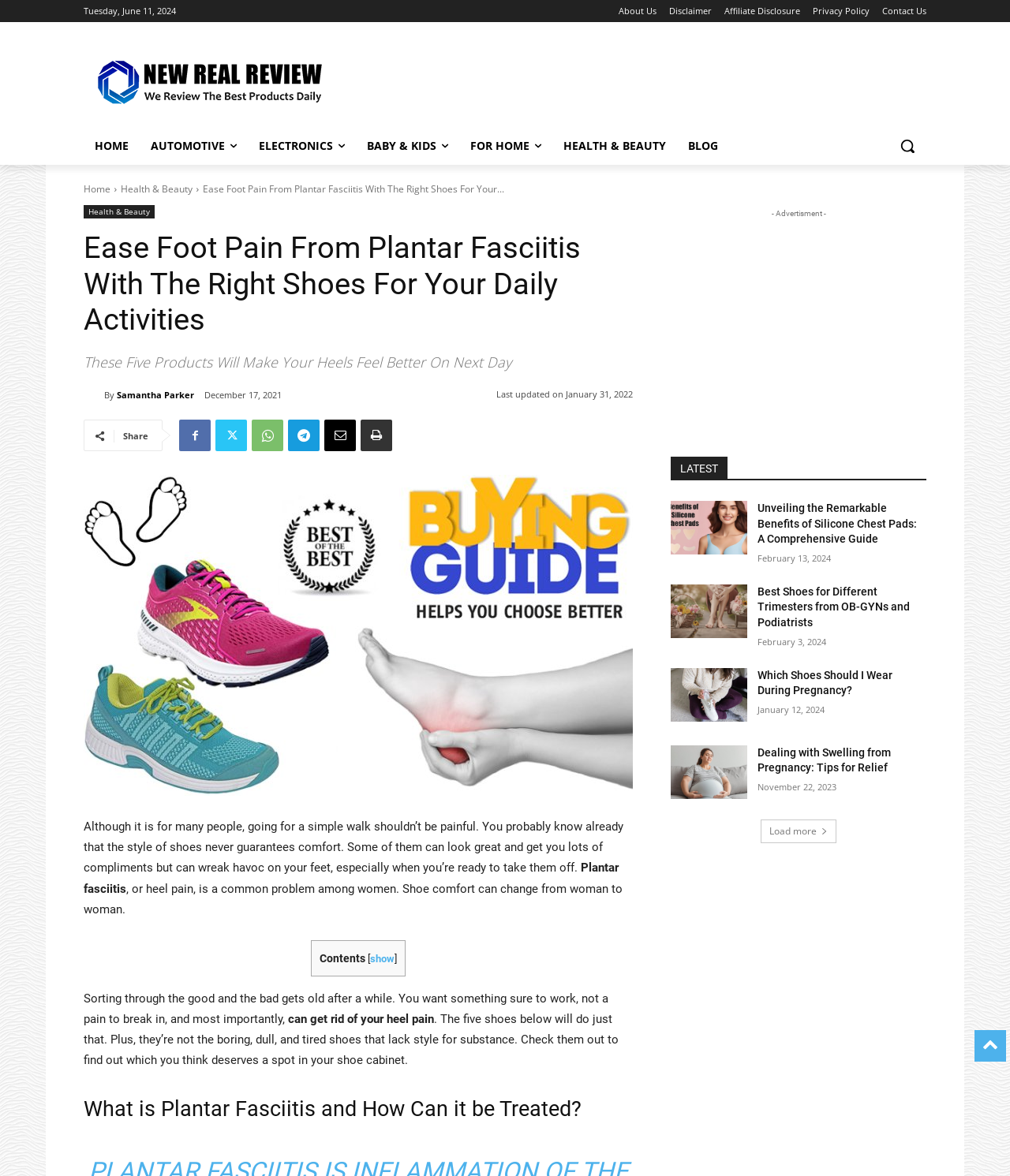Can you specify the bounding box coordinates for the region that should be clicked to fulfill this instruction: "Review the best 5 shoes for plantar fasciitis".

[0.083, 0.404, 0.627, 0.677]